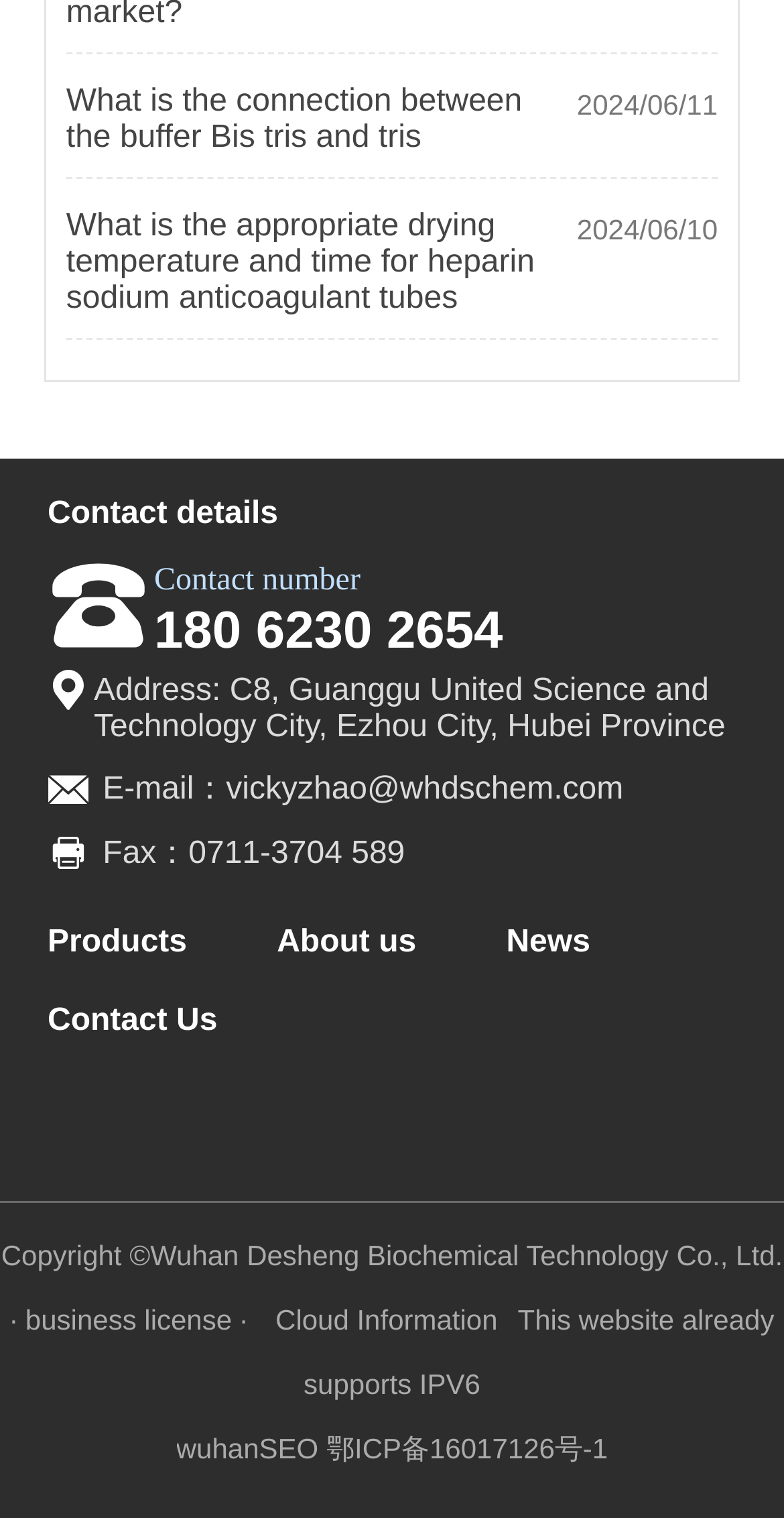What is the company's address?
Can you give a detailed and elaborate answer to the question?

I found the company's address by looking at the 'Contact details' section, where I saw a static text with the address 'C8, Guanggu United Science and Technology City, Ezhou City, Hubei Province'.